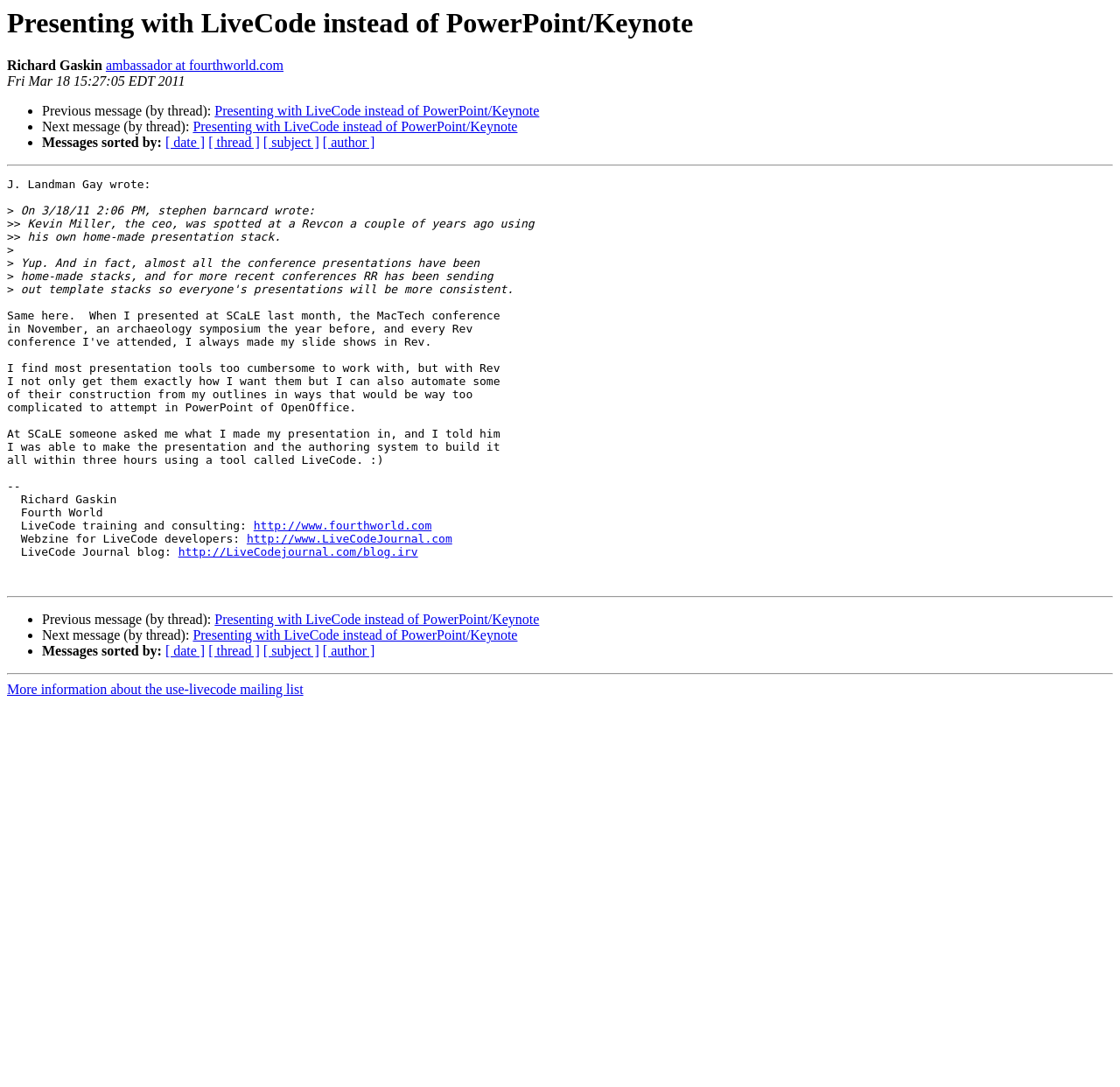Pinpoint the bounding box coordinates of the area that should be clicked to complete the following instruction: "View previous message". The coordinates must be given as four float numbers between 0 and 1, i.e., [left, top, right, bottom].

[0.192, 0.095, 0.482, 0.109]